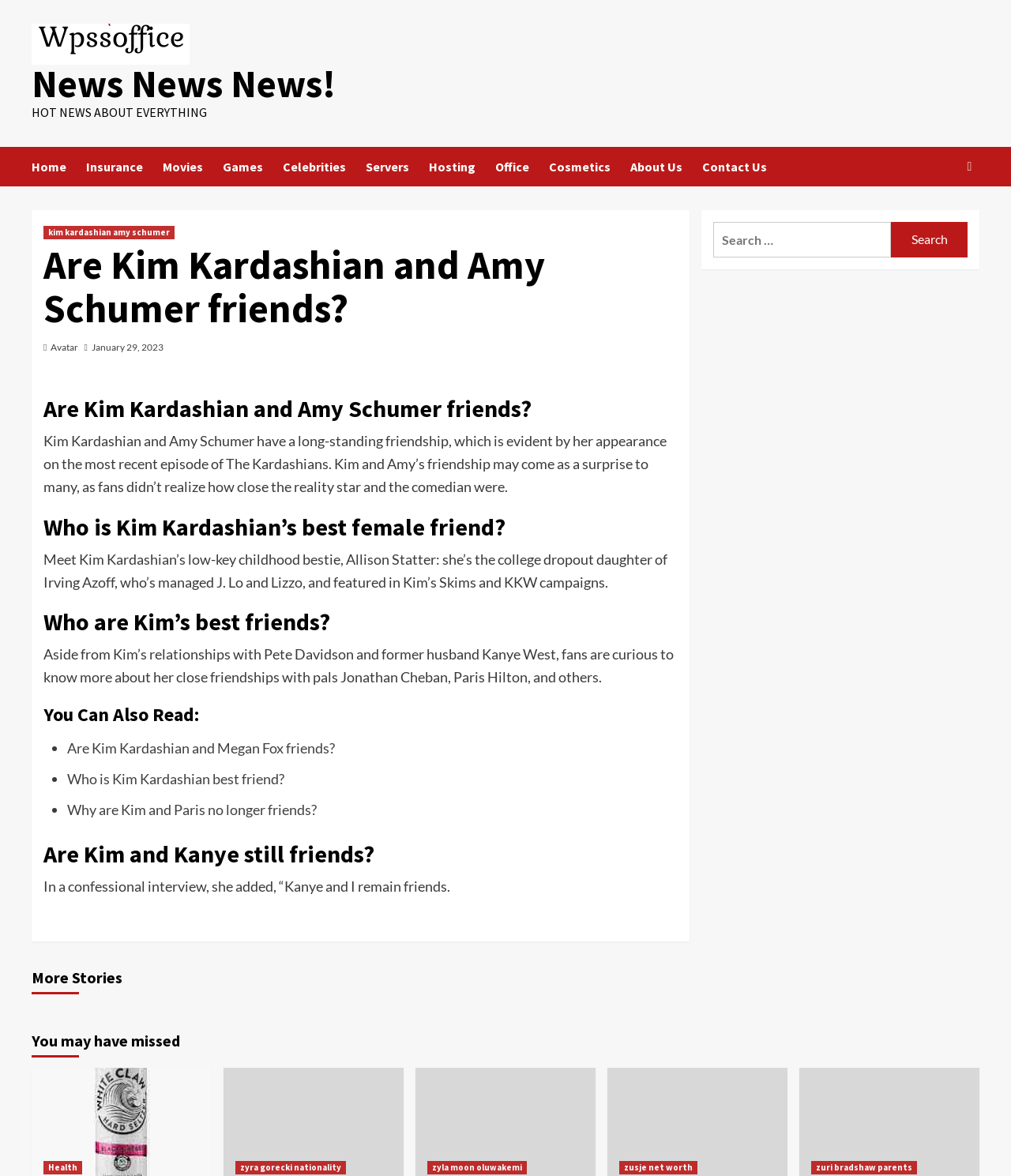Provide a thorough description of the webpage you see.

This webpage appears to be a news article or blog post discussing the friendship between Kim Kardashian and Amy Schumer. At the top of the page, there is a header section with a logo and a navigation menu consisting of 11 links, including "Home", "Insurance", "Movies", and "Celebrities", among others. 

Below the header, there is a main content section that takes up most of the page. The article's title, "Are Kim Kardashian and Amy Schumer friends?", is displayed prominently at the top of this section. The title is followed by a brief summary of the article, which mentions Kim Kardashian and Amy Schumer's long-standing friendship.

The article is divided into several sections, each with its own heading. The first section discusses Kim Kardashian and Amy Schumer's friendship, with a brief paragraph of text. The second section asks "Who is Kim Kardashian's best female friend?" and provides an answer. The third section asks "Who are Kim's best friends?" and lists several individuals, including Jonathan Cheban and Paris Hilton.

The article also includes a section titled "You Can Also Read:", which provides links to three related articles. Below this section, there is another heading titled "Are Kim and Kanye still friends?", which discusses Kim Kardashian's relationship with her ex-husband Kanye West.

At the bottom of the page, there is a complementary section that contains a search bar and a button labeled "Search". This section allows users to search for specific topics or keywords.

Finally, there is a section titled "You may have missed" that lists four links to other articles or topics, including "Health", "Zyra Gorecki nationality", and "Zusje net worth".